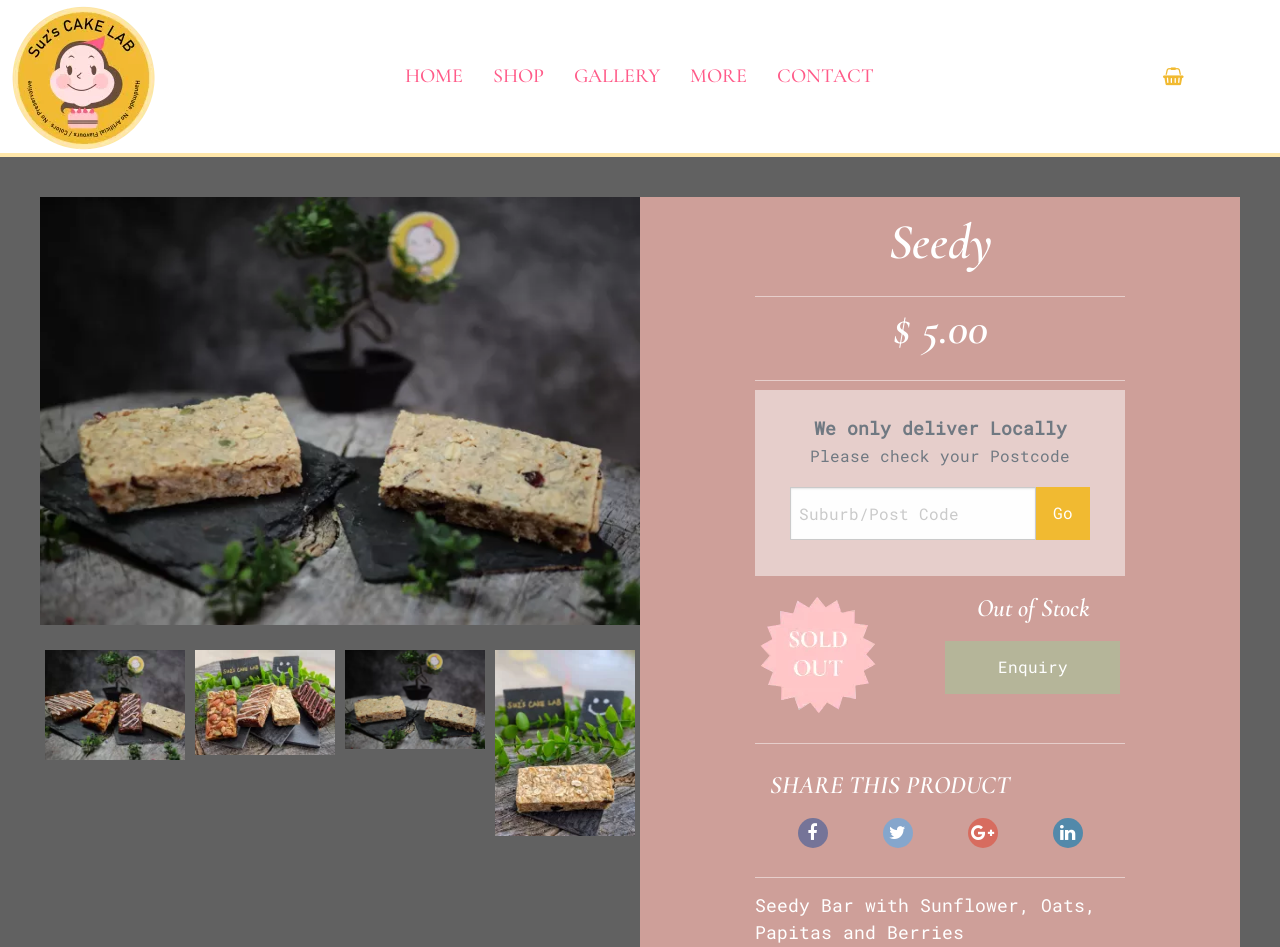Can you give a detailed response to the following question using the information from the image? What is the purpose of the textbox?

The purpose of the textbox can be inferred from its label 'Suburb/Post Code', which suggests that it is used to enter the user's location for delivery purposes.